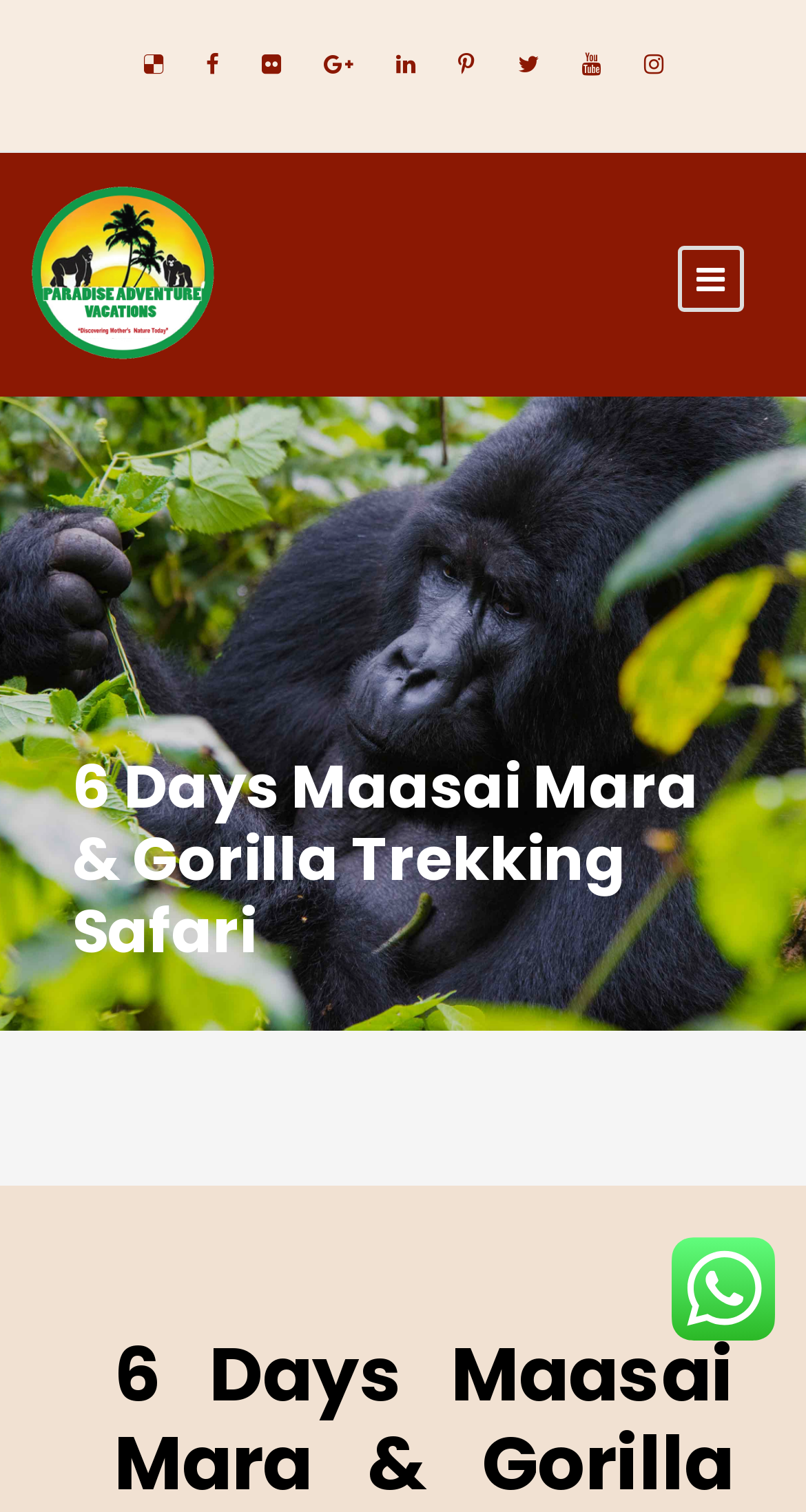Show the bounding box coordinates for the element that needs to be clicked to execute the following instruction: "Read more about Chinese university head getting Mongolia appointment". Provide the coordinates in the form of four float numbers between 0 and 1, i.e., [left, top, right, bottom].

None